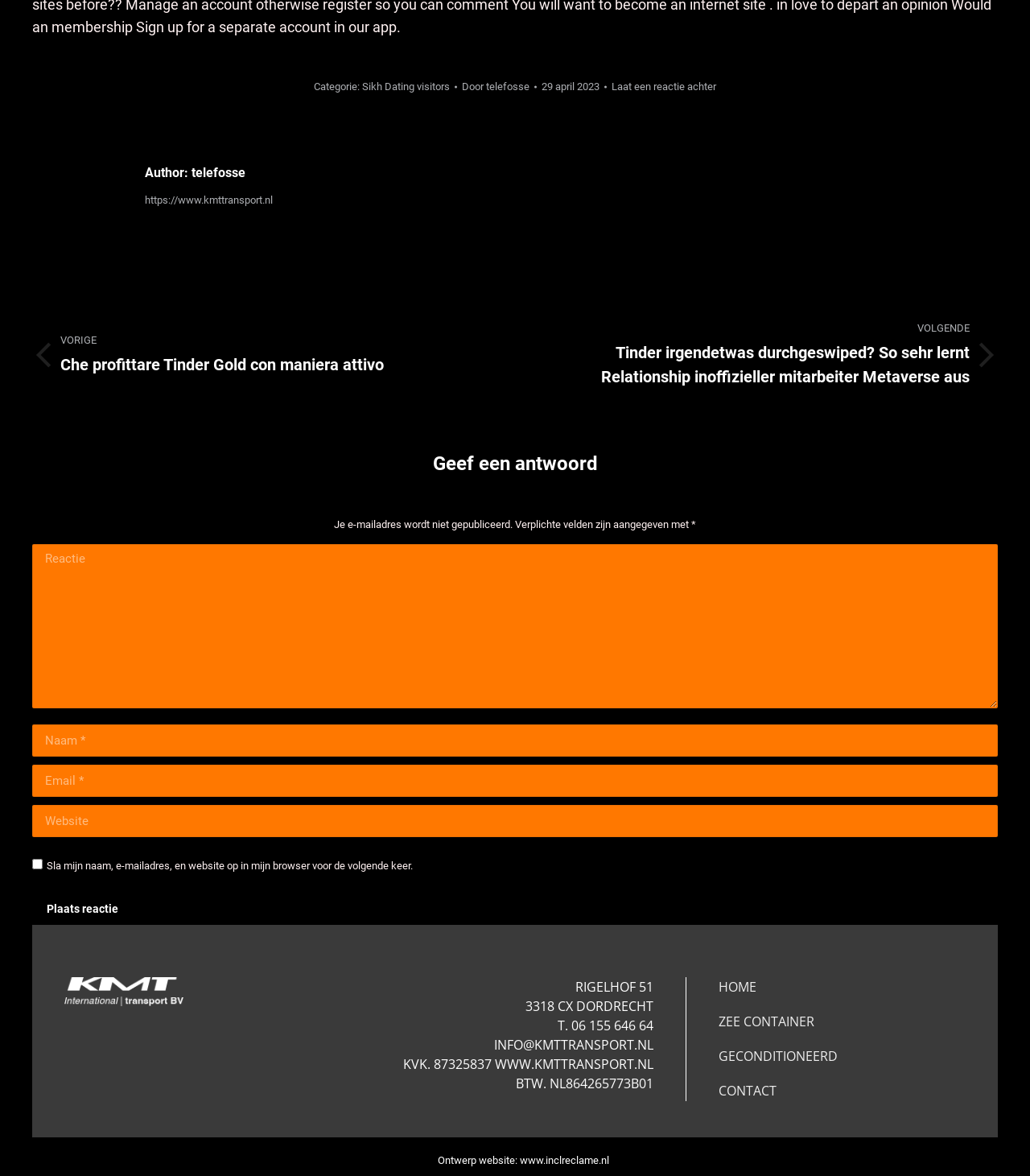What is the purpose of the checkbox at the bottom of the comment form?
Refer to the screenshot and deliver a thorough answer to the question presented.

The purpose of the checkbox at the bottom of the comment form can be determined by looking at the text next to the checkbox, which says 'Sla mijn naam, e-mailadres, en website op in mijn browser voor de volgende keer.' This suggests that the checkbox is used to save the user's name, email, and website for future comments.